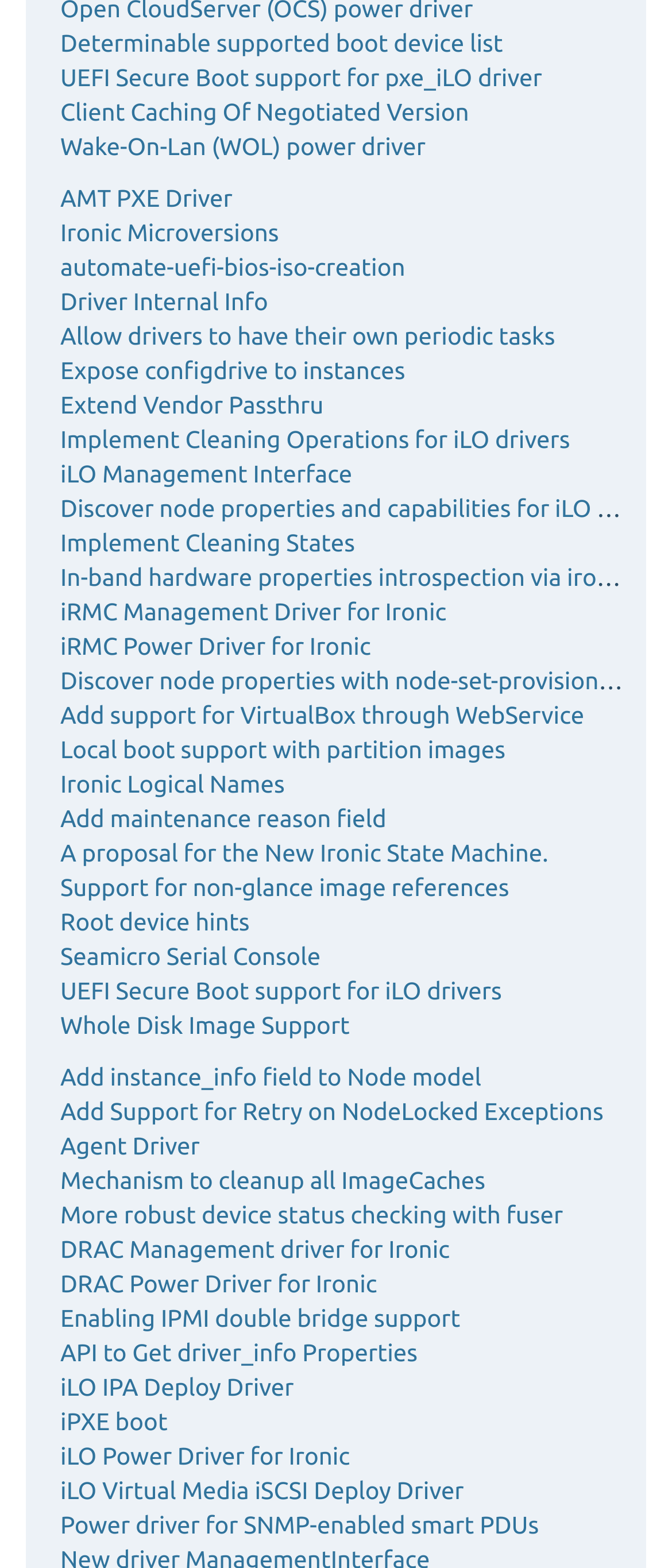Find the bounding box coordinates of the clickable element required to execute the following instruction: "Learn about UEFI Secure Boot support for pxe_iLO driver". Provide the coordinates as four float numbers between 0 and 1, i.e., [left, top, right, bottom].

[0.09, 0.041, 0.807, 0.058]